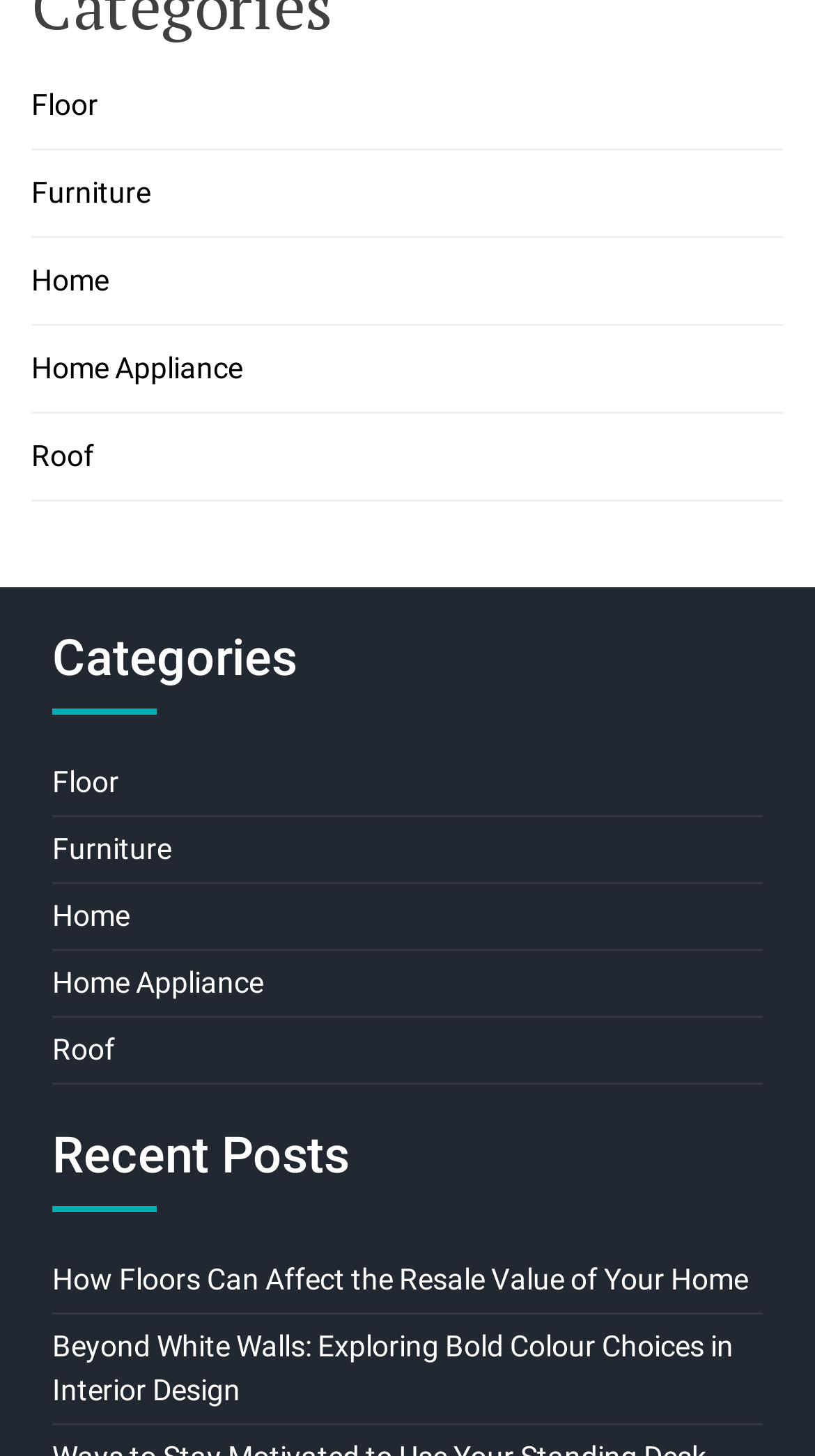Please provide the bounding box coordinate of the region that matches the element description: Floor. Coordinates should be in the format (top-left x, top-left y, bottom-right x, bottom-right y) and all values should be between 0 and 1.

[0.064, 0.526, 0.146, 0.549]